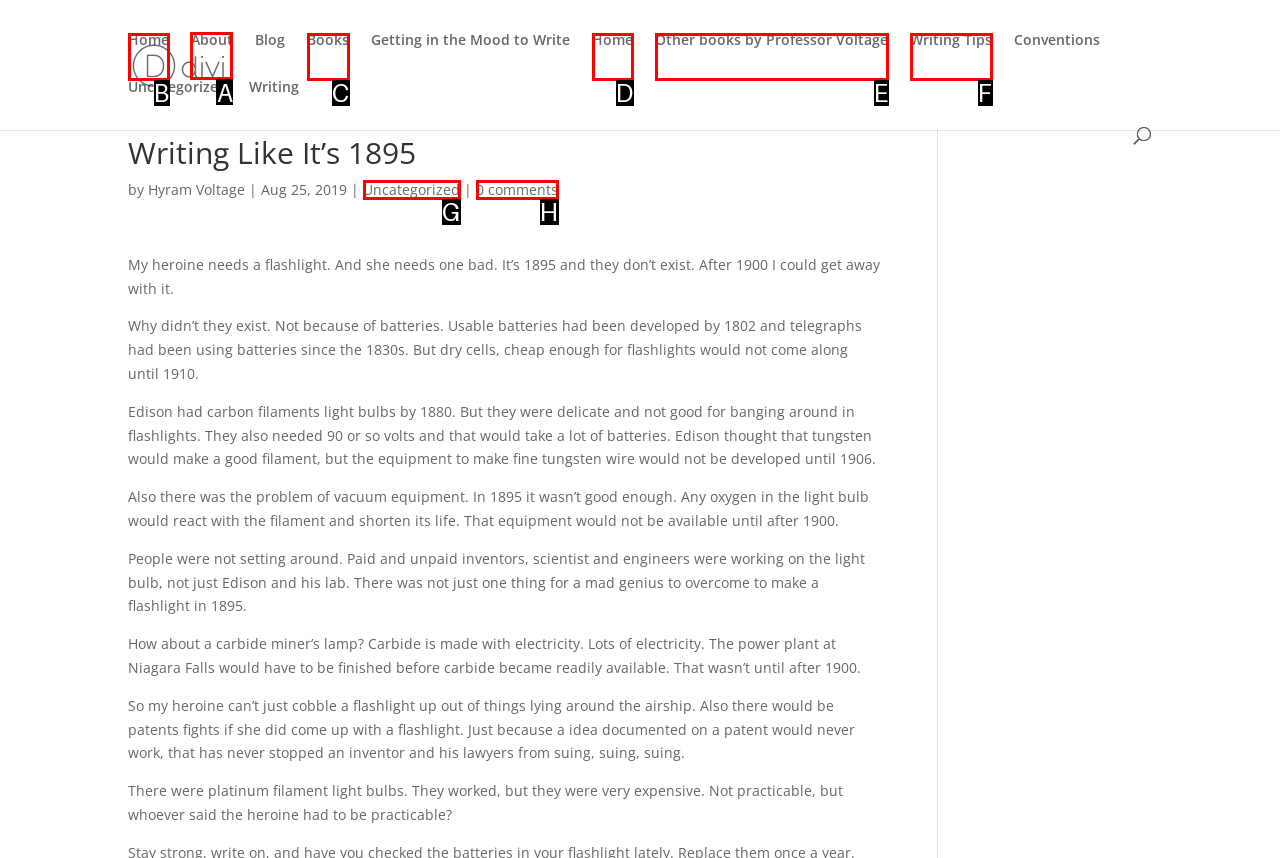Identify the correct lettered option to click in order to perform this task: Click on the 'About' link. Respond with the letter.

A